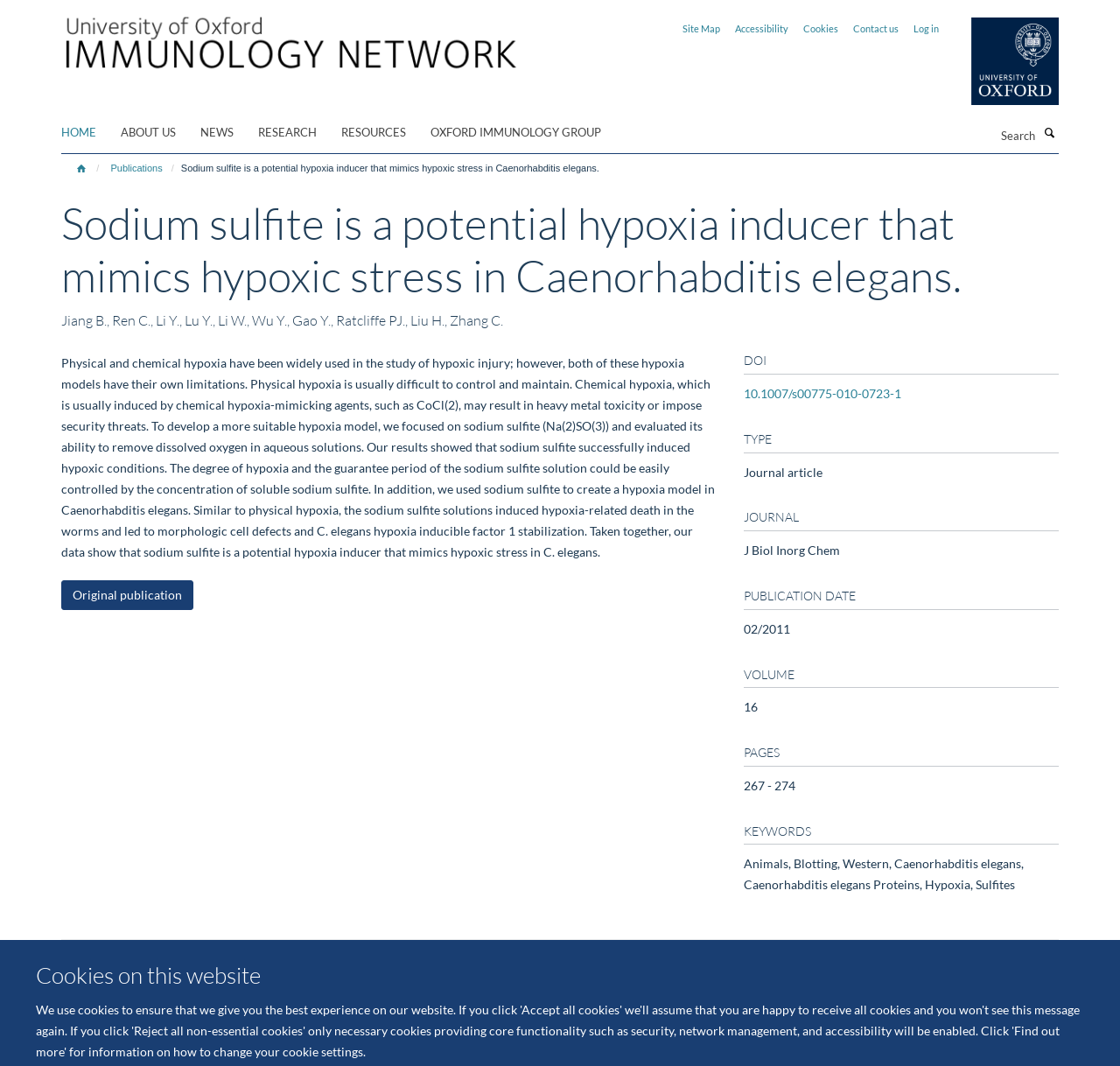Provide a single word or phrase answer to the question: 
What is the publication date of the article?

02/2011